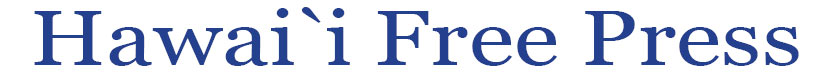What is the focus of the publication?
Refer to the screenshot and answer in one word or phrase.

Local news